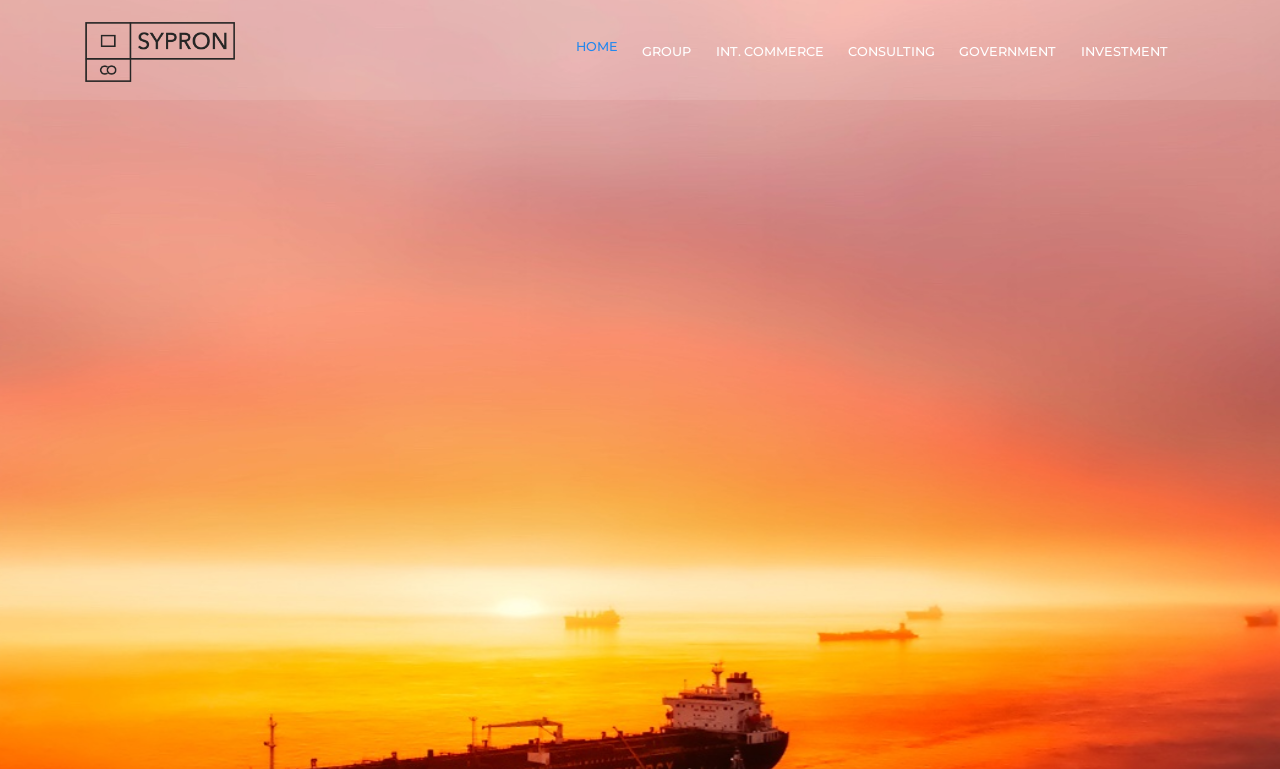Extract the bounding box coordinates of the UI element described by: "GOVERNMENT". The coordinates should include four float numbers ranging from 0 to 1, e.g., [left, top, right, bottom].

[0.75, 0.0, 0.825, 0.135]